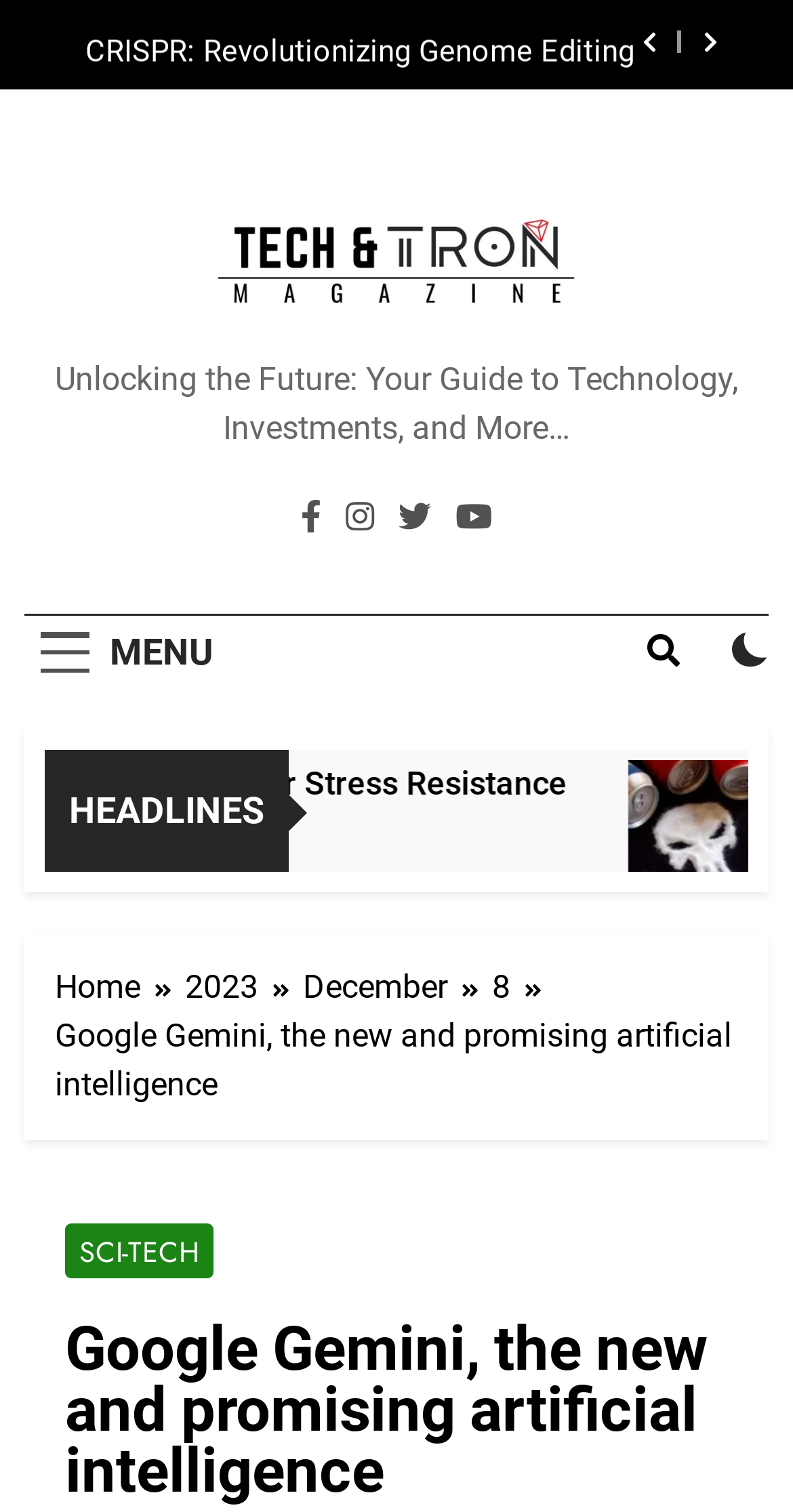Construct a comprehensive caption that outlines the webpage's structure and content.

This webpage is about Google Gemini, a new and promising artificial intelligence. At the top right corner, there are two buttons with icons '\uf053' and '\uf054'. Below them, there is a list item titled "Increase Your Stress Resistance". 

On the top left side, there is a logo of Tech and Tron, which is an image with a link. Next to it, there is a static text "Unlocking the Future: Your Guide to Technology, Investments, and More…". 

Below the logo, there are four social media links with icons '\uf39e', '\uf16d', '\uf099', and '\uf167'. On the left side, there is a menu button labeled "MENU". 

On the right side, there is a button with an icon '\uf002' and a checkbox. Below them, there is a static text "HEADLINES". 

Under the "HEADLINES" section, there is a figure with a link to an article titled "The Impact of Sugar on Premature Aging and Overall Health", accompanied by an image. Below the article, there is a link to another article with a timestamp "4 Months Ago". 

At the bottom of the page, there is a navigation section with breadcrumbs, showing the path "Home > 2023 > December > 8". Below the breadcrumbs, there is a static text "Google Gemini, the new and promising artificial intelligence" with a link to the category "SCI-TECH". Finally, there is a heading with the same title "Google Gemini, the new and promising artificial intelligence".